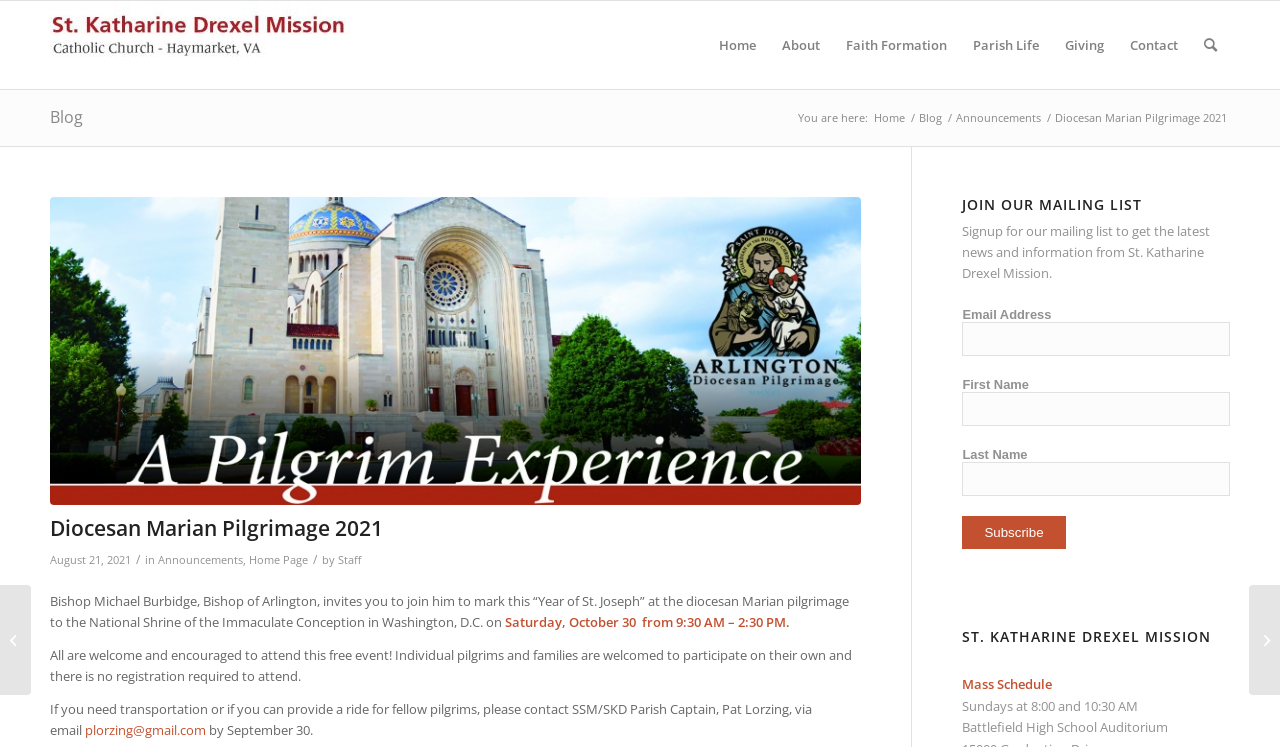Locate and provide the bounding box coordinates for the HTML element that matches this description: "parent_node: First Name name="FNAME"".

[0.752, 0.525, 0.961, 0.571]